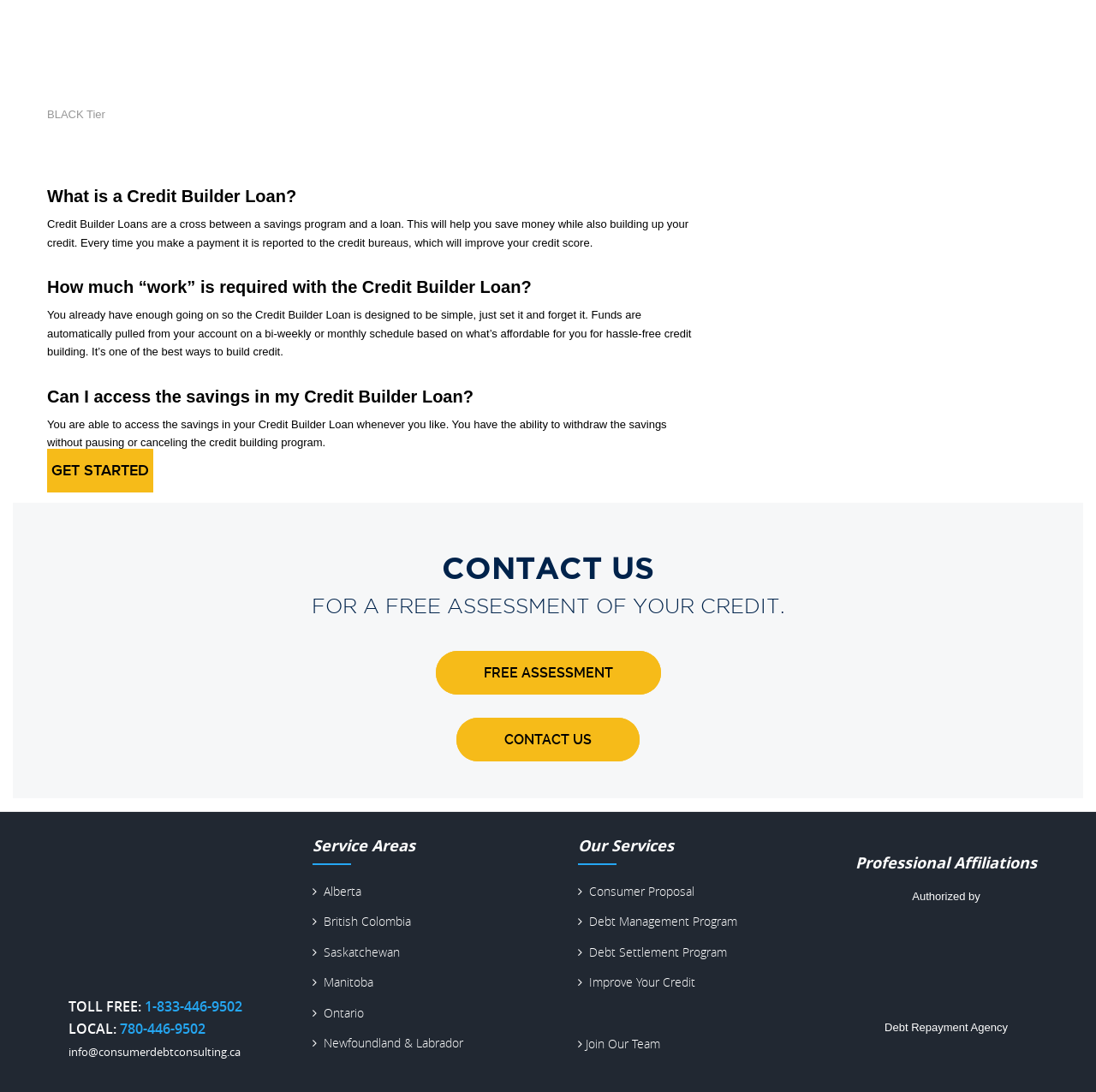Is Consumer Debt Consulting authorized by a government agency?
Refer to the screenshot and respond with a concise word or phrase.

Yes